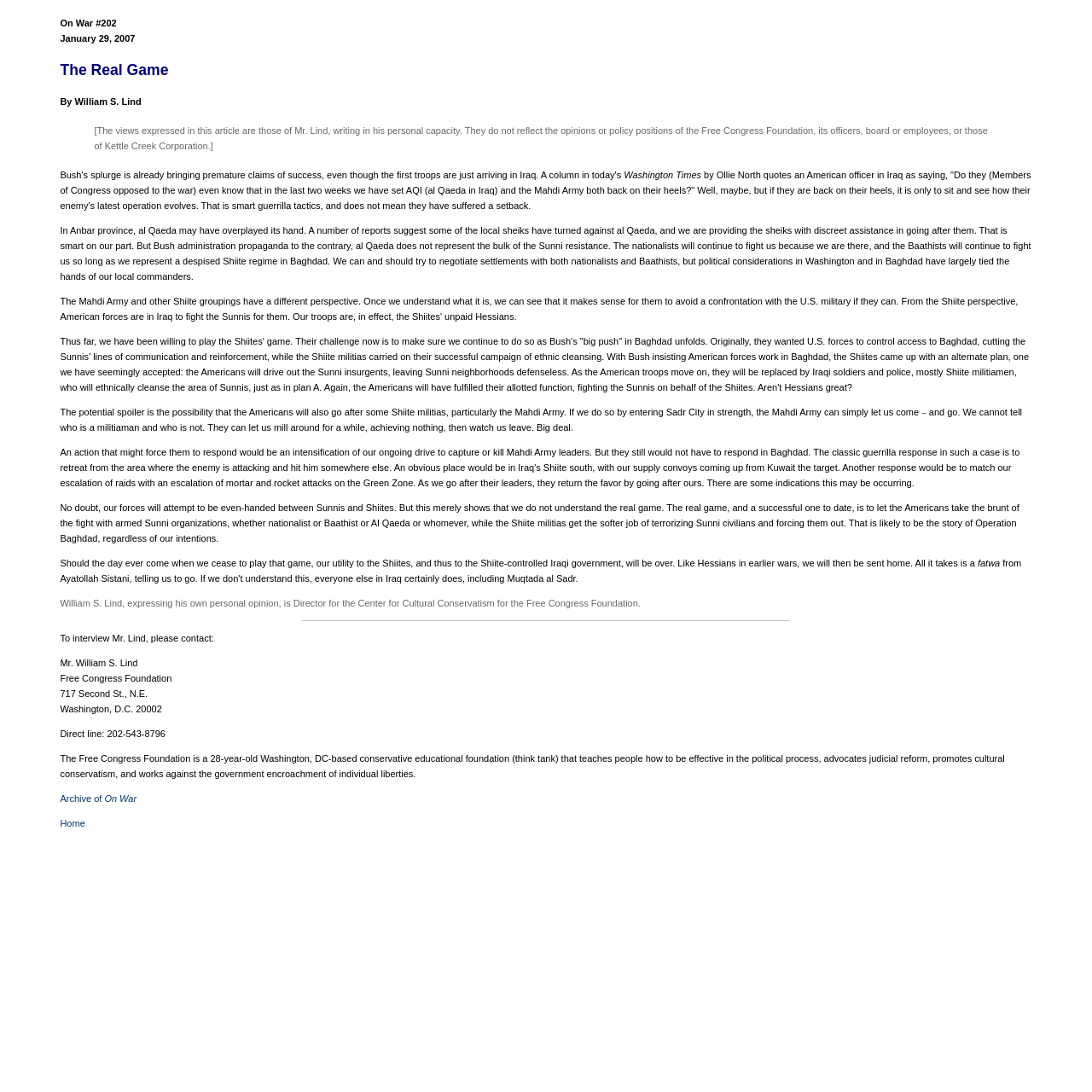Determine the bounding box coordinates for the UI element described. Format the coordinates as (top-left x, top-left y, bottom-right x, bottom-right y) and ensure all values are between 0 and 1. Element description: Archive of On War

[0.055, 0.727, 0.125, 0.736]